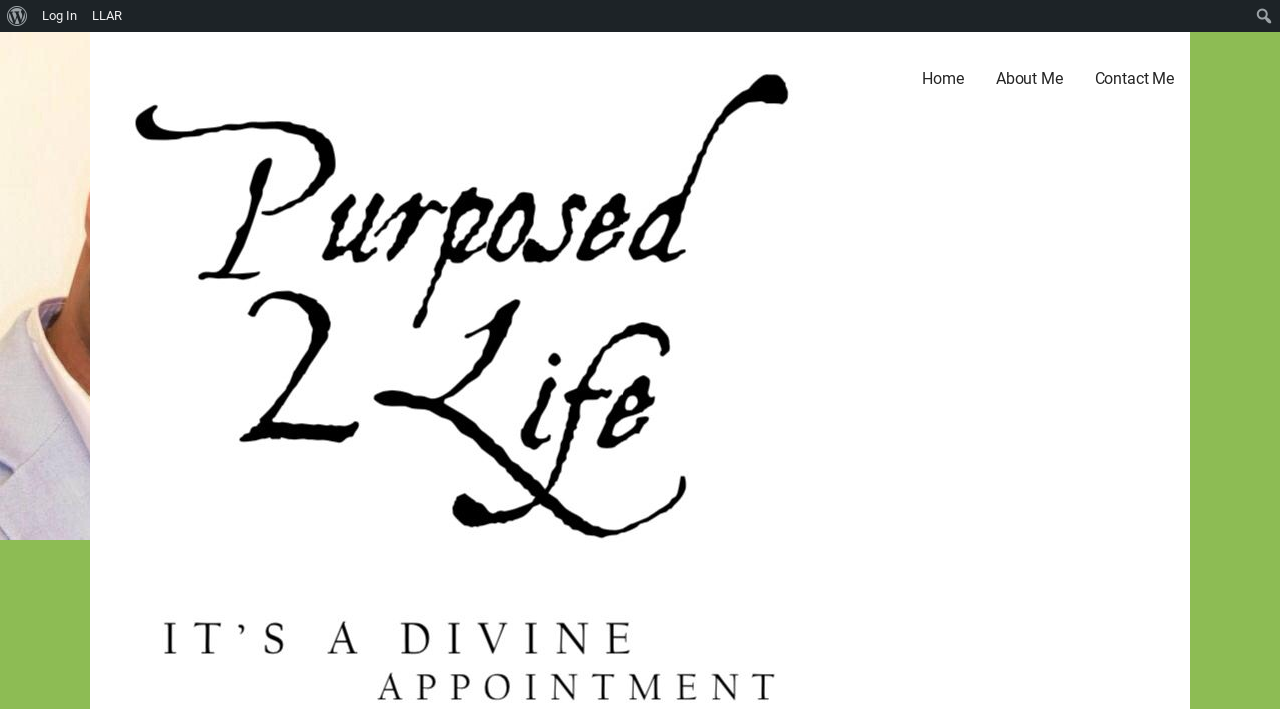Find the bounding box coordinates for the element described here: "parent_node: Search name="s"".

[0.977, 0.006, 0.998, 0.039]